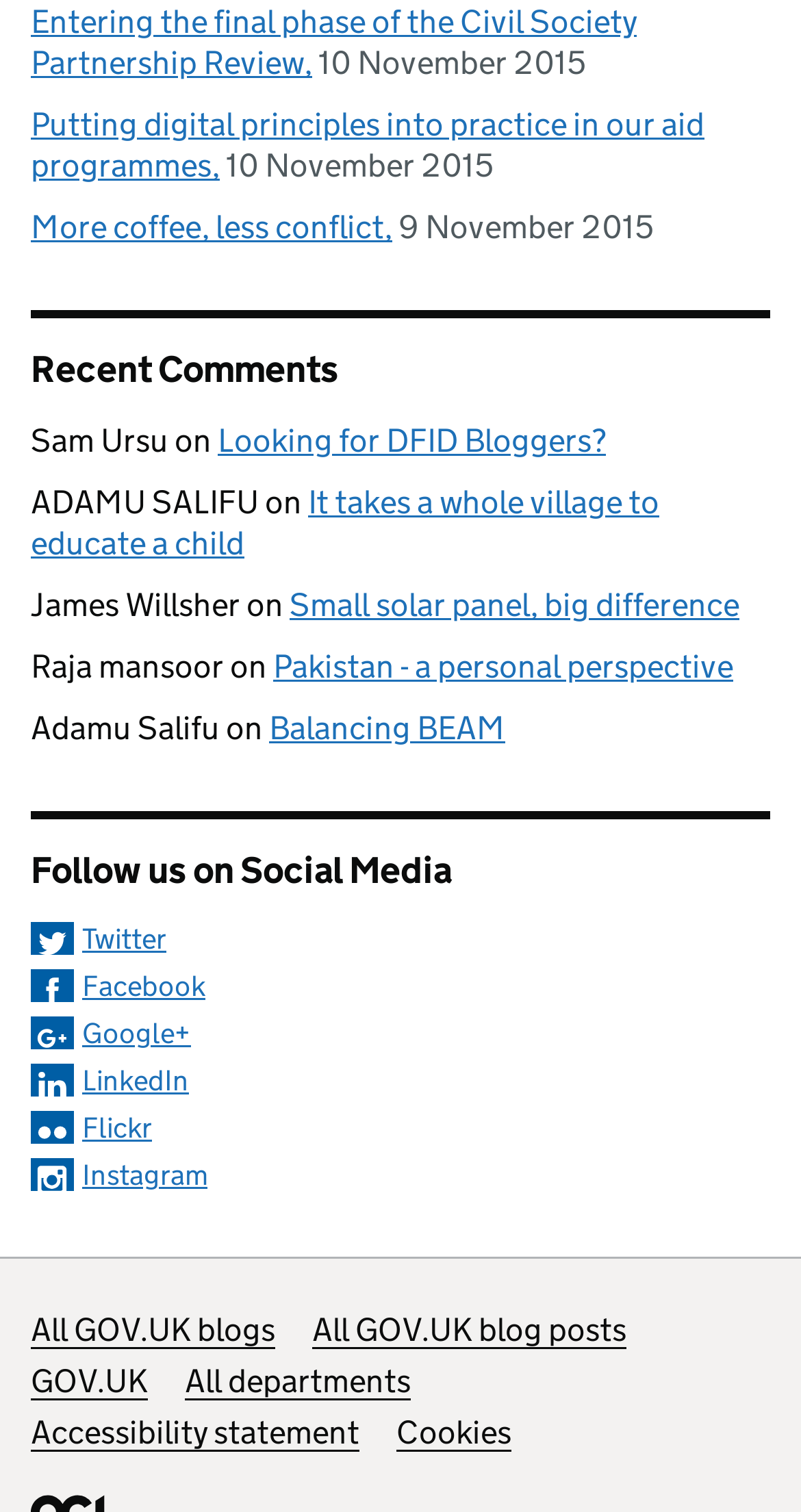Identify the bounding box for the UI element specified in this description: "January 19, 2010". The coordinates must be four float numbers between 0 and 1, formatted as [left, top, right, bottom].

None